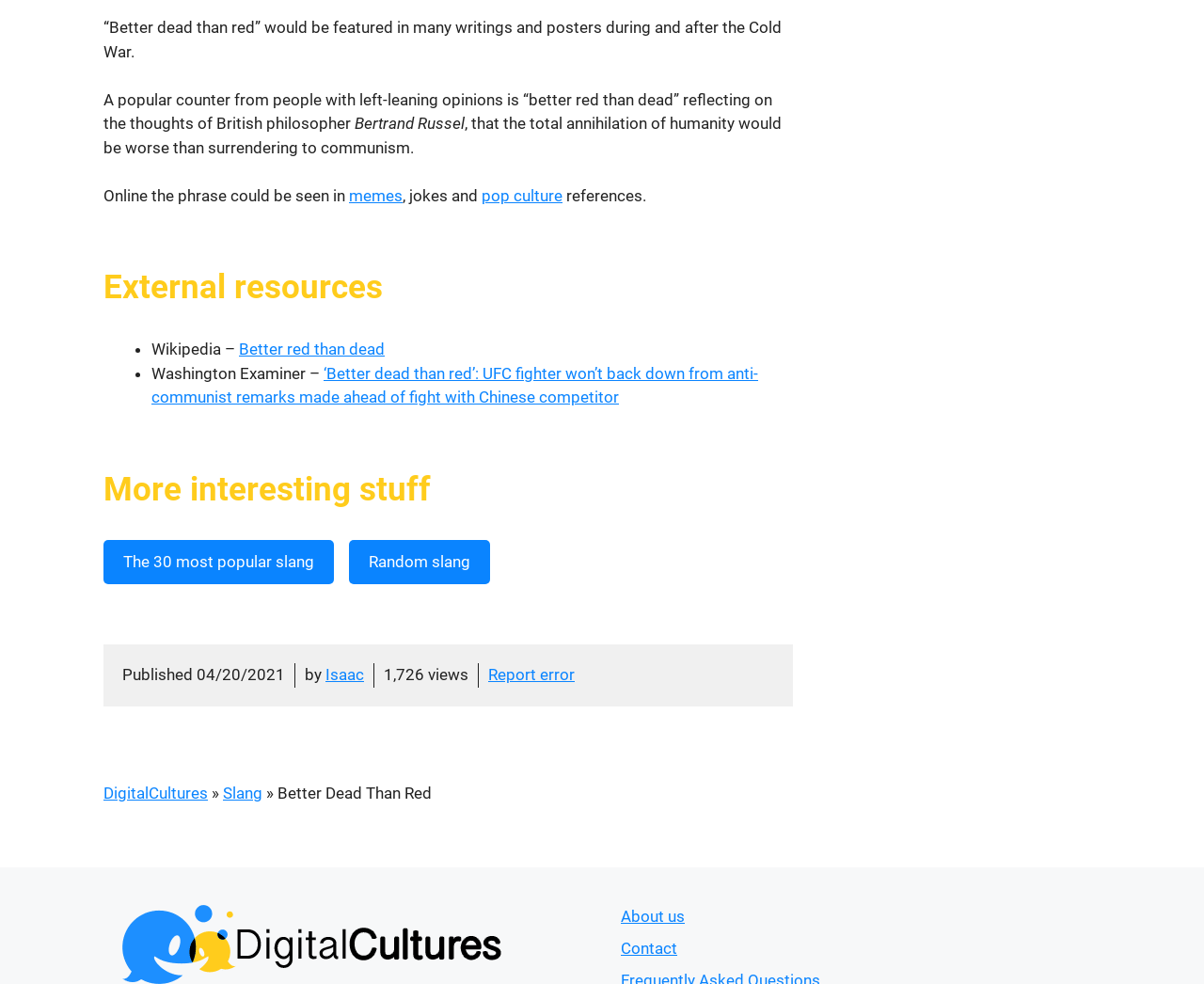Find and provide the bounding box coordinates for the UI element described here: "Better red than dead". The coordinates should be given as four float numbers between 0 and 1: [left, top, right, bottom].

[0.198, 0.345, 0.32, 0.365]